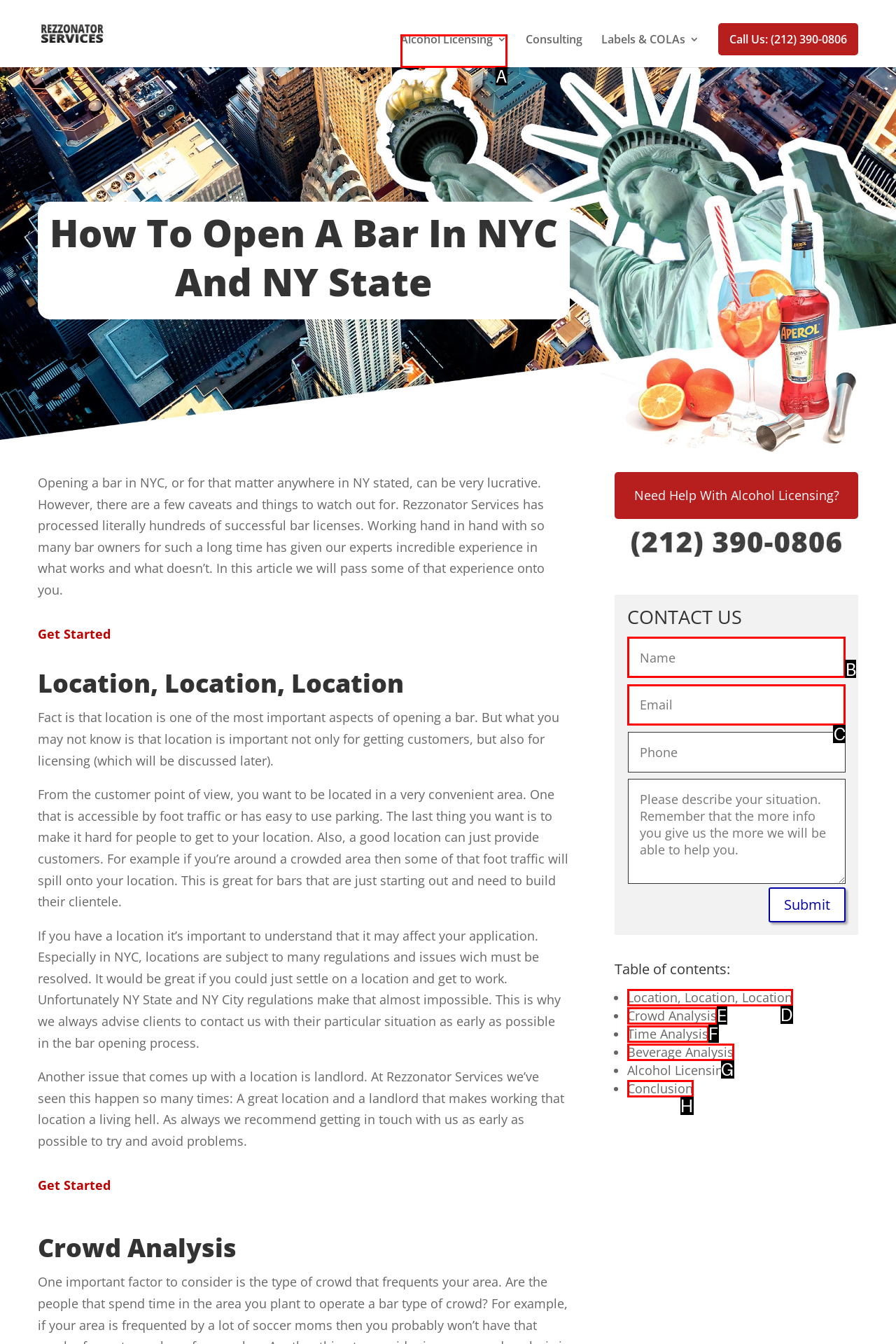Identify the HTML element that corresponds to the description: Alcohol Licensing Provide the letter of the matching option directly from the choices.

A